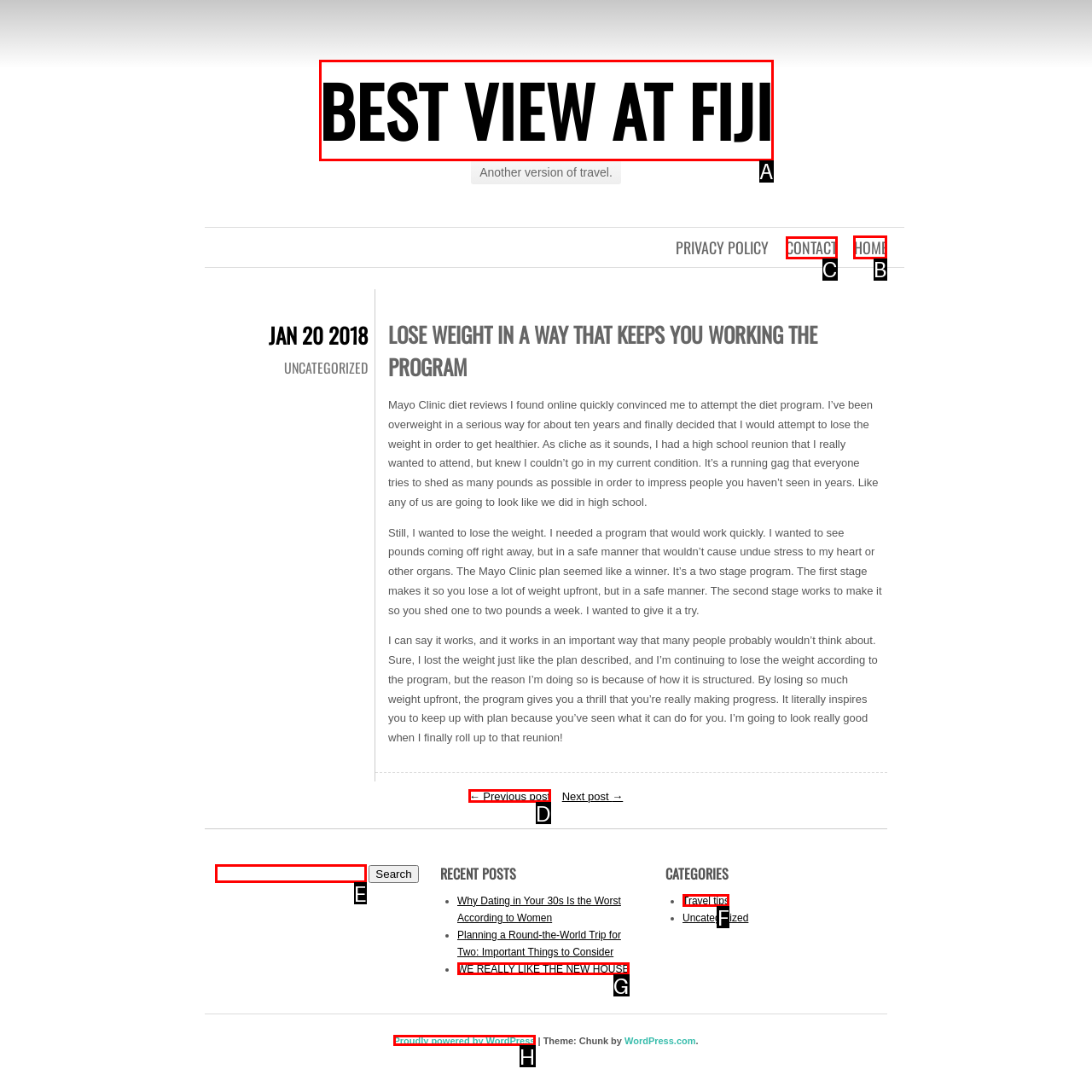Select the proper HTML element to perform the given task: Click on the 'HOME' link Answer with the corresponding letter from the provided choices.

B